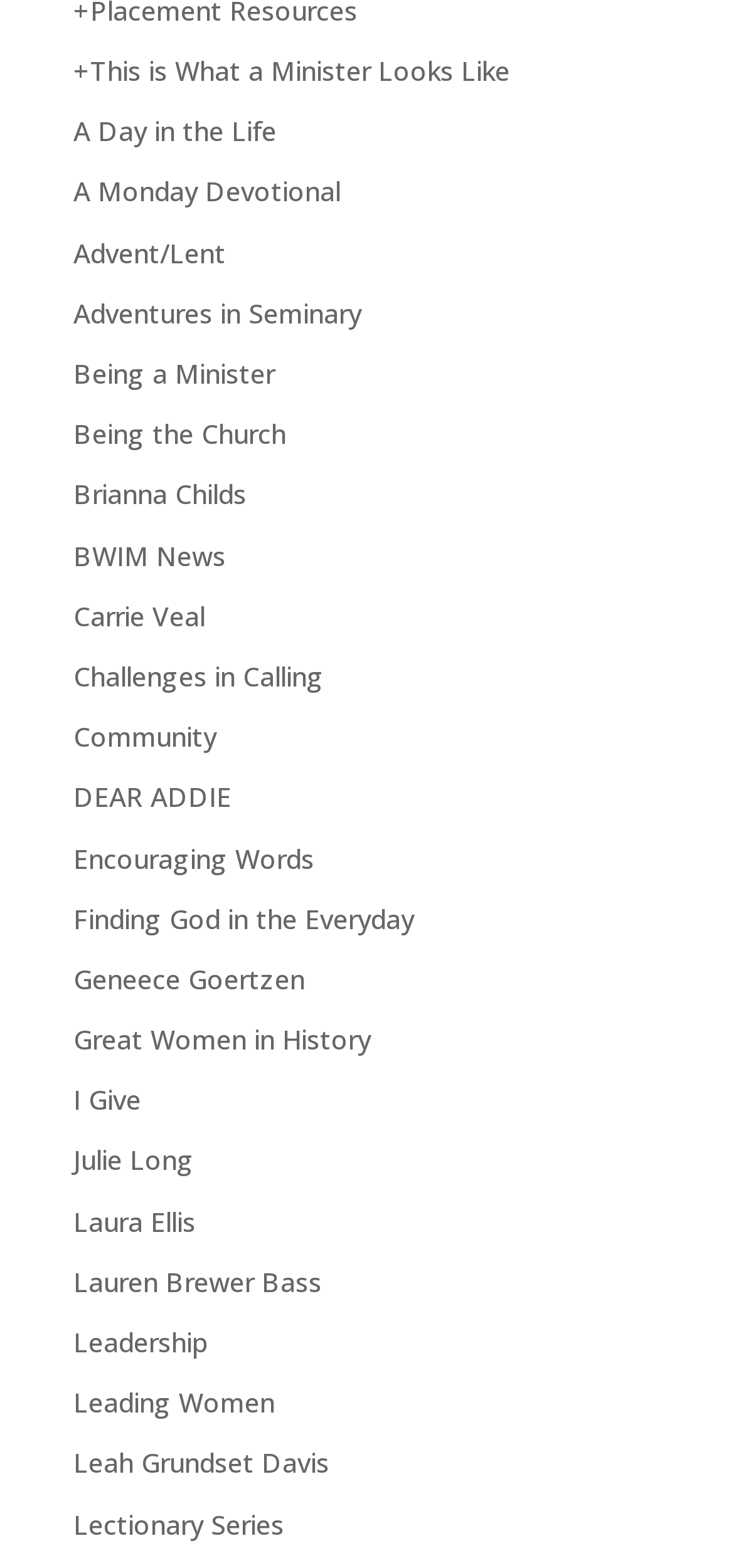Provide your answer to the question using just one word or phrase: Is there a link about 'Advent/Lent' on the webpage?

Yes